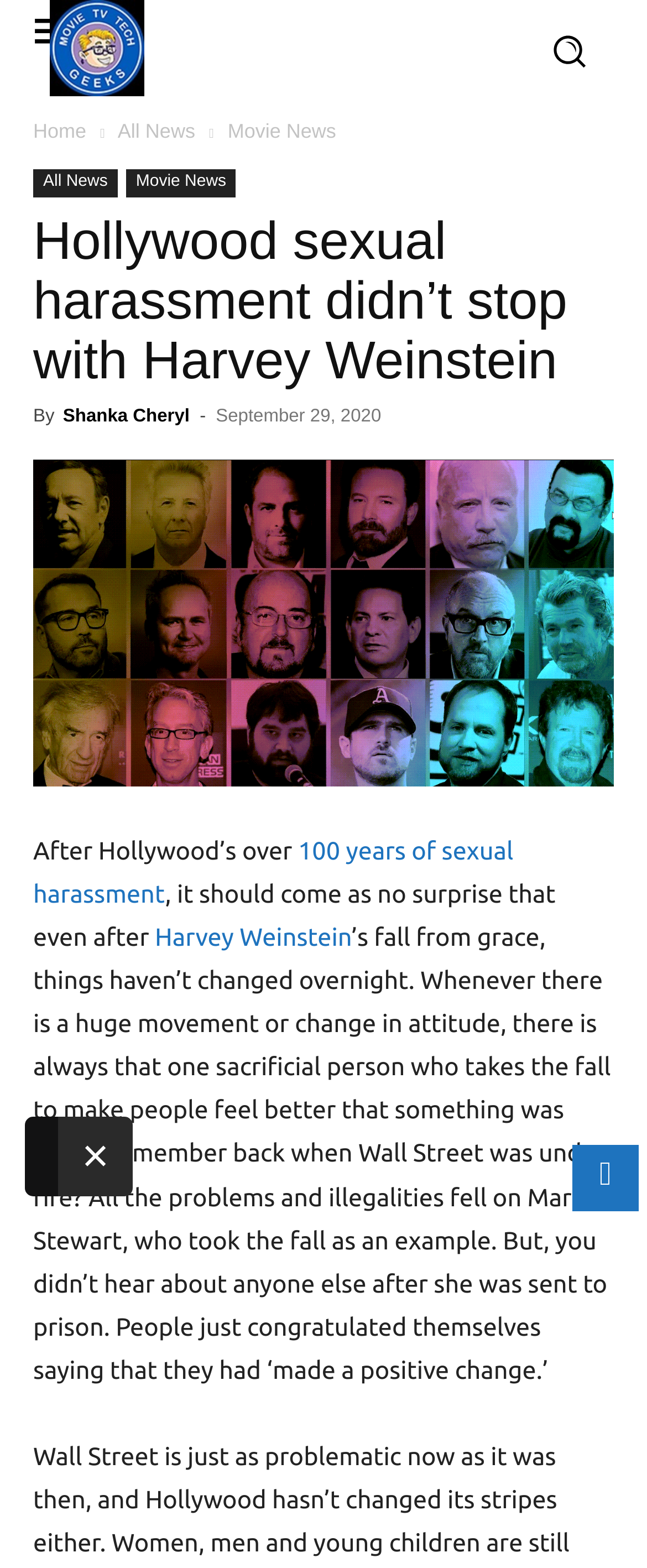Answer succinctly with a single word or phrase:
Is the author of the article male?

Unknown